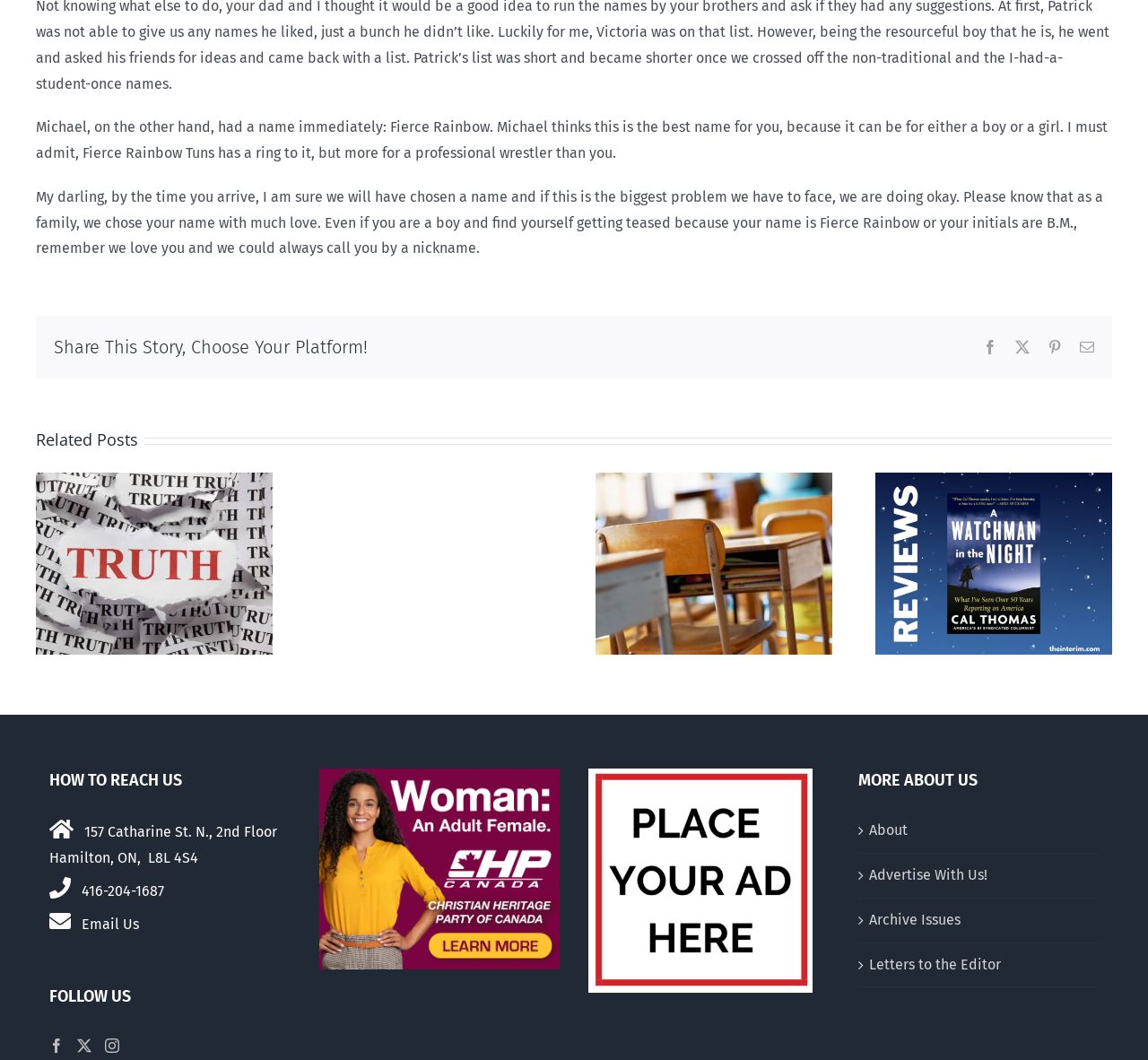How many related posts are shown?
Give a one-word or short phrase answer based on the image.

4